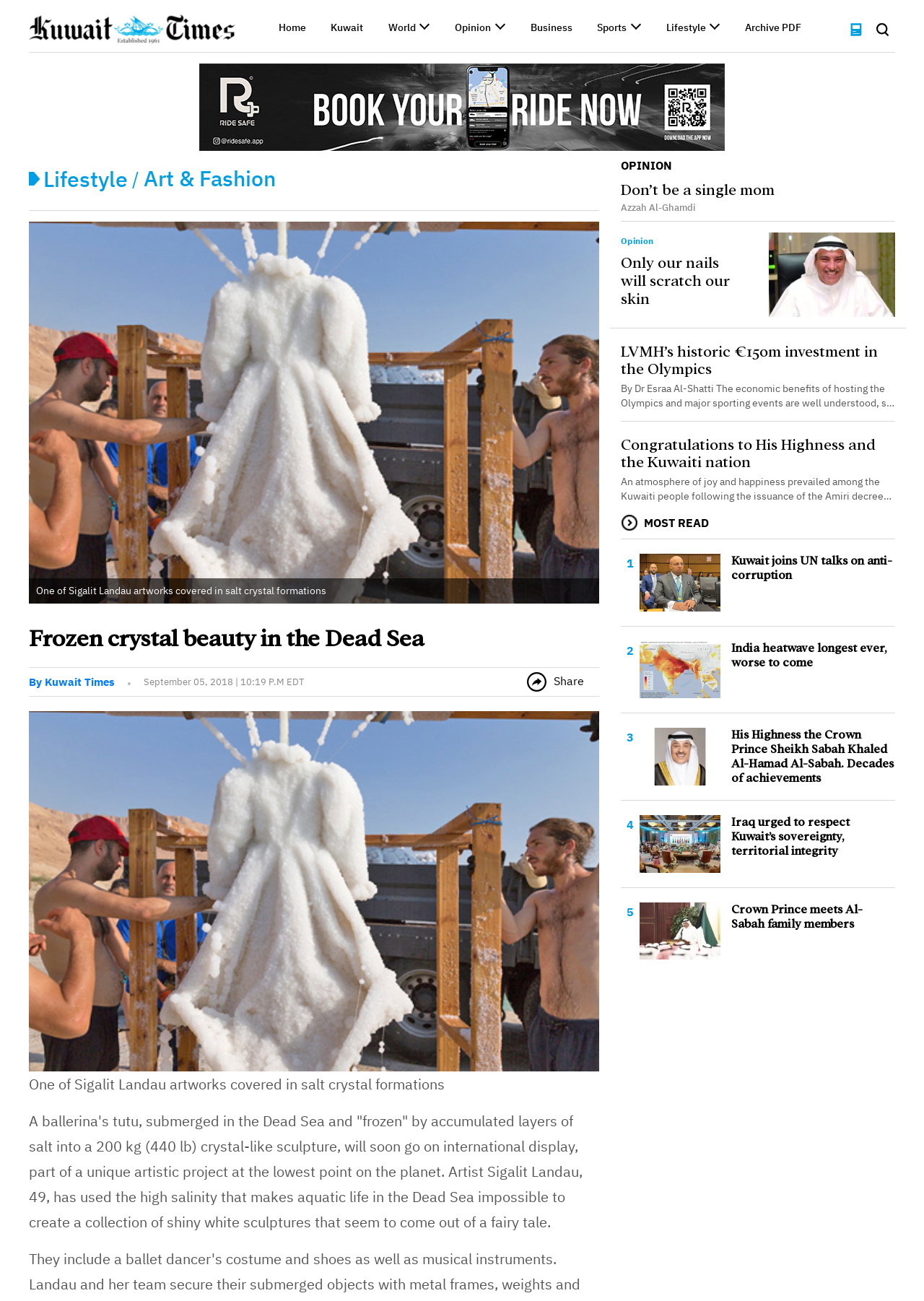What is the category of the article?
Please respond to the question with a detailed and well-explained answer.

I found the answer by looking at the text in the webpage, specifically the heading 'Lifestyle' which is above the article title, and also the link 'Lifestyle' in the breadcrumb navigation.